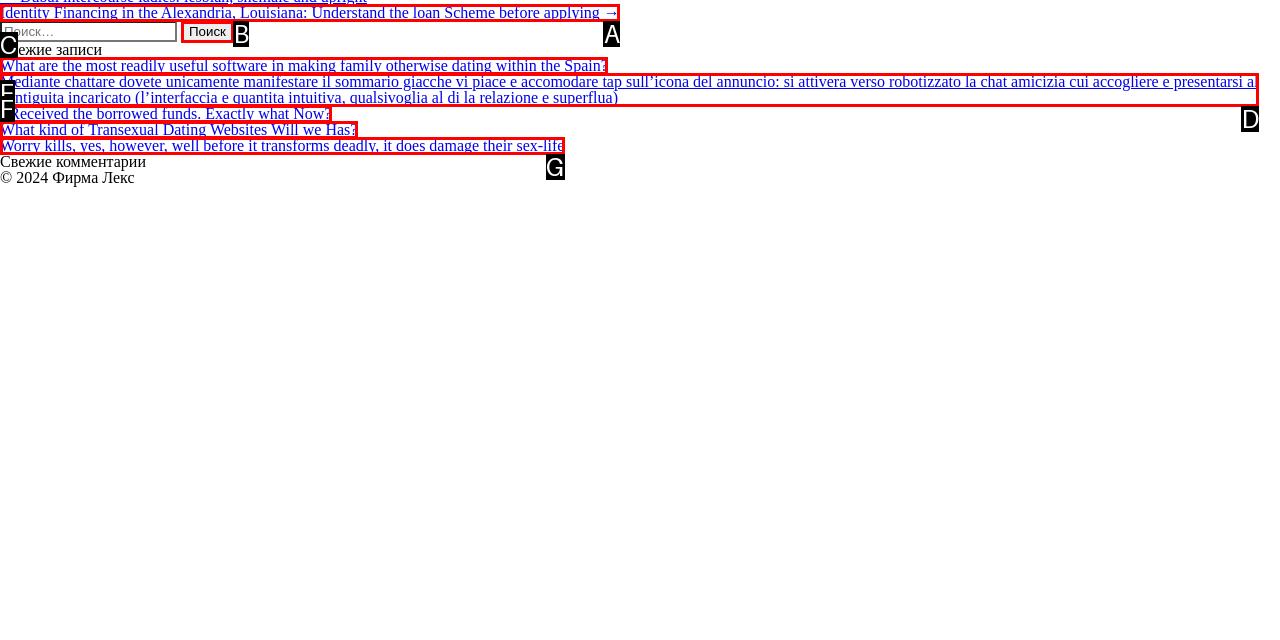From the available choices, determine which HTML element fits this description: parent_node: Найти: value="Поиск" Respond with the correct letter.

B